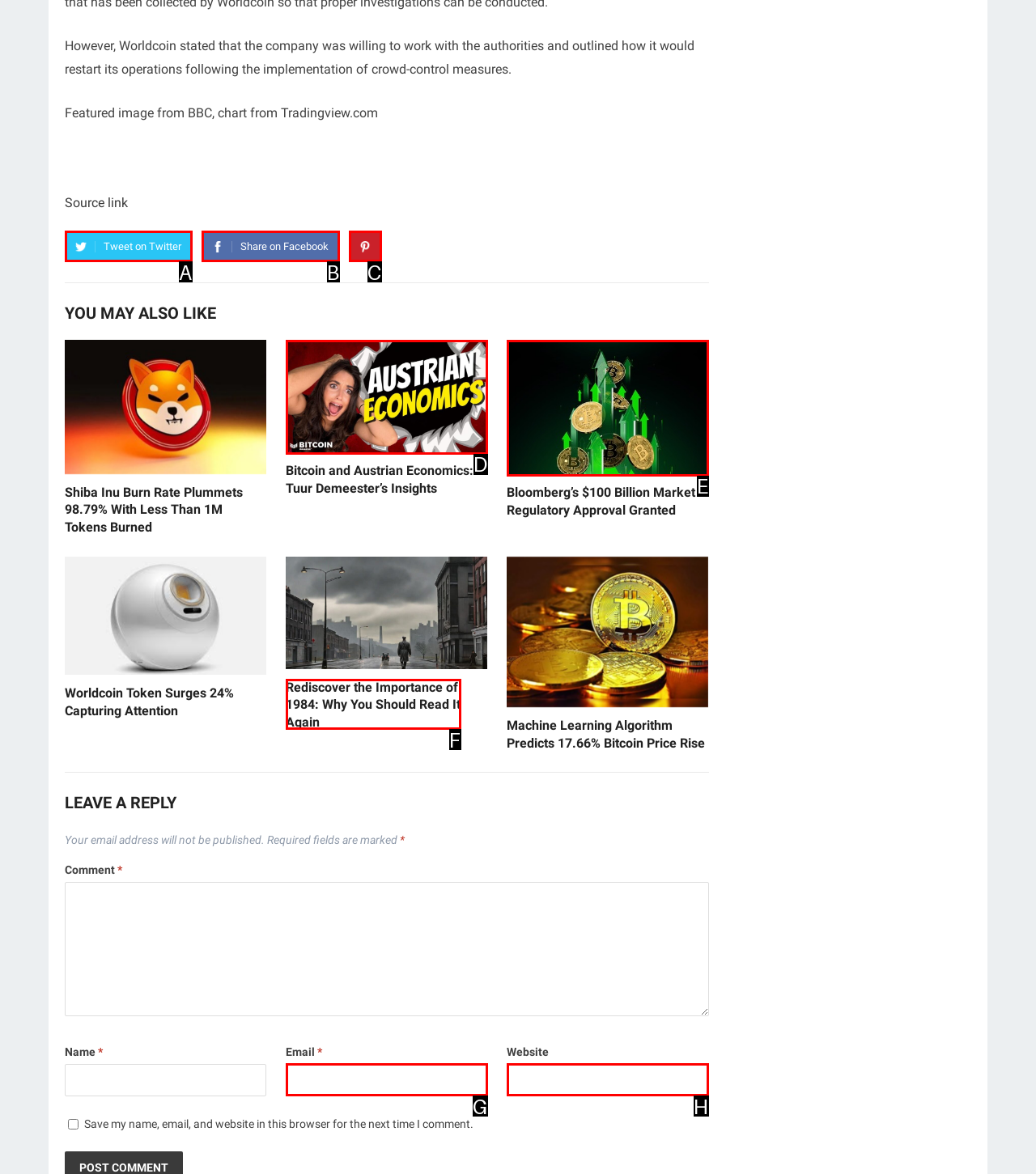Select the letter that corresponds to the UI element described as: Pinterest
Answer by providing the letter from the given choices.

C